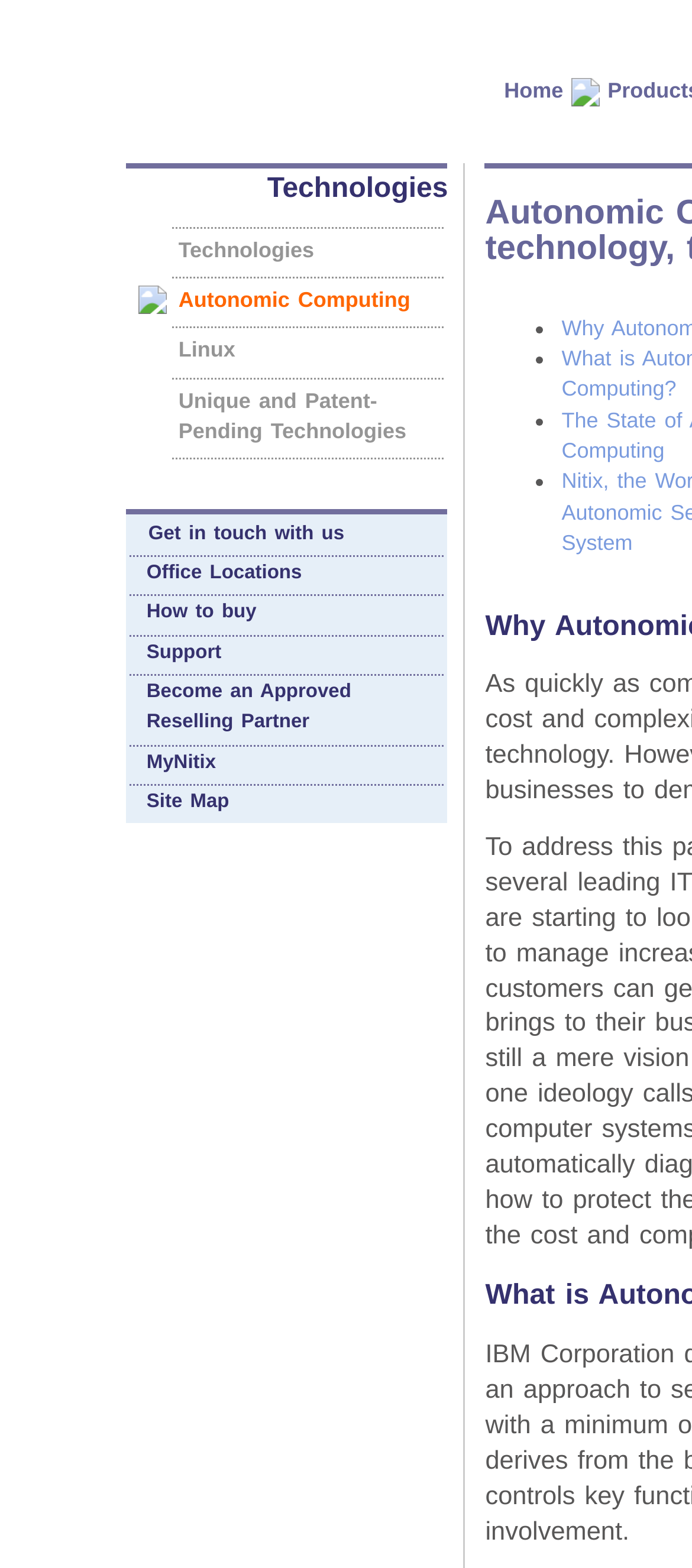Please identify the bounding box coordinates of the region to click in order to complete the given instruction: "Click on Home". The coordinates should be four float numbers between 0 and 1, i.e., [left, top, right, bottom].

[0.728, 0.05, 0.814, 0.066]